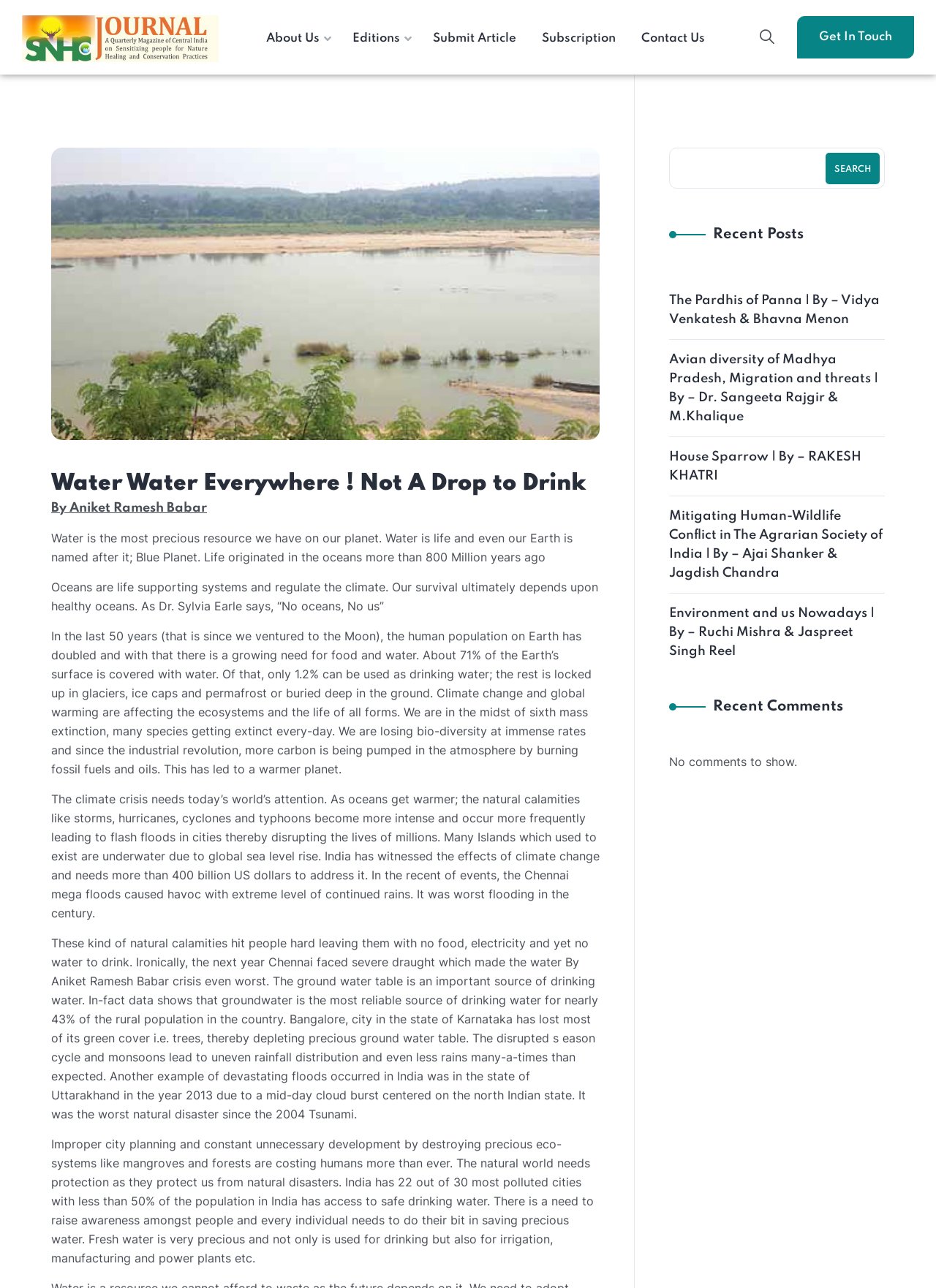Can you provide the bounding box coordinates for the element that should be clicked to implement the instruction: "Click the 'About Us' link"?

[0.284, 0.023, 0.341, 0.037]